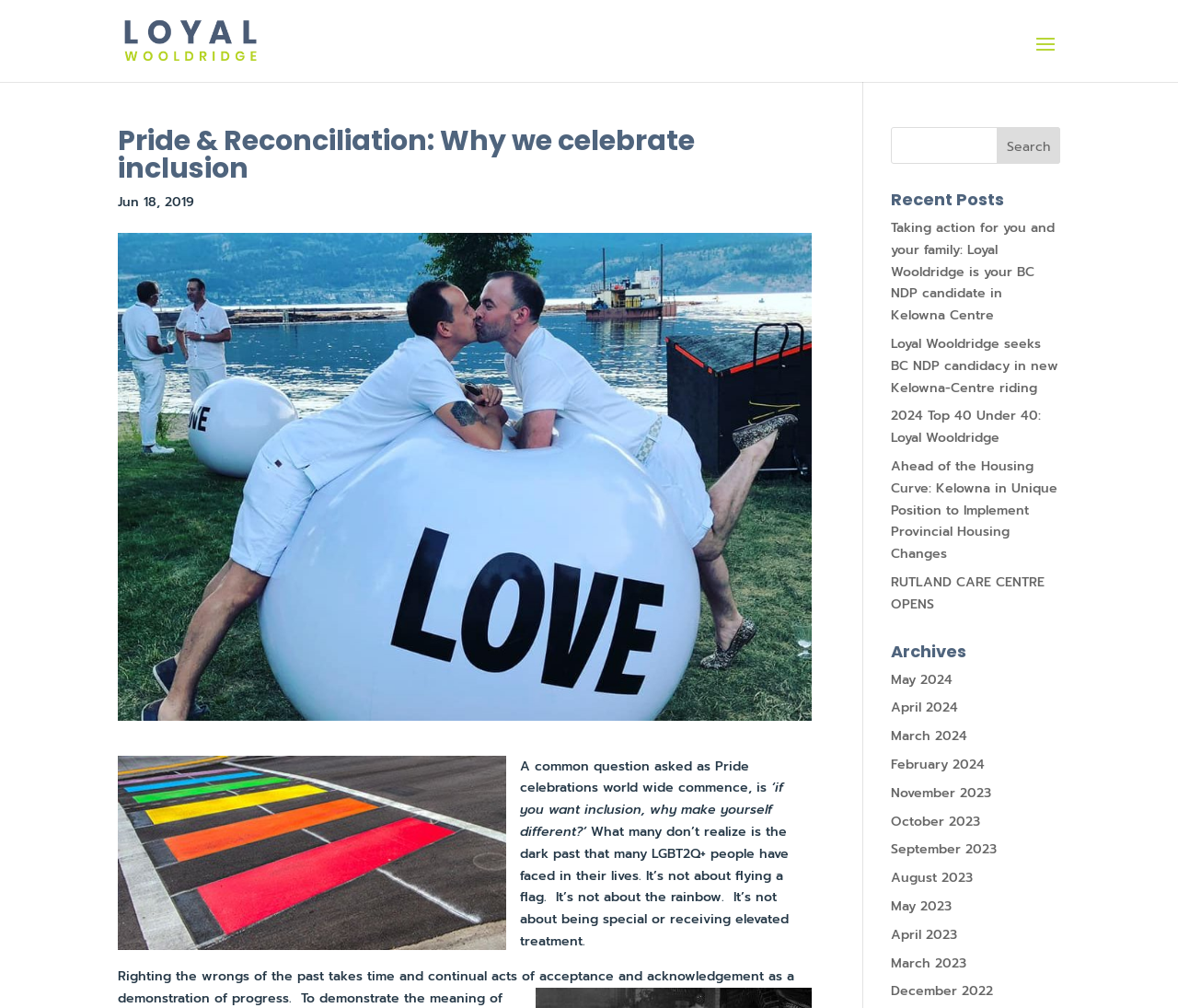Locate the coordinates of the bounding box for the clickable region that fulfills this instruction: "Read the article 'Pride & Reconciliation: Why we celebrate inclusion'".

[0.1, 0.126, 0.689, 0.19]